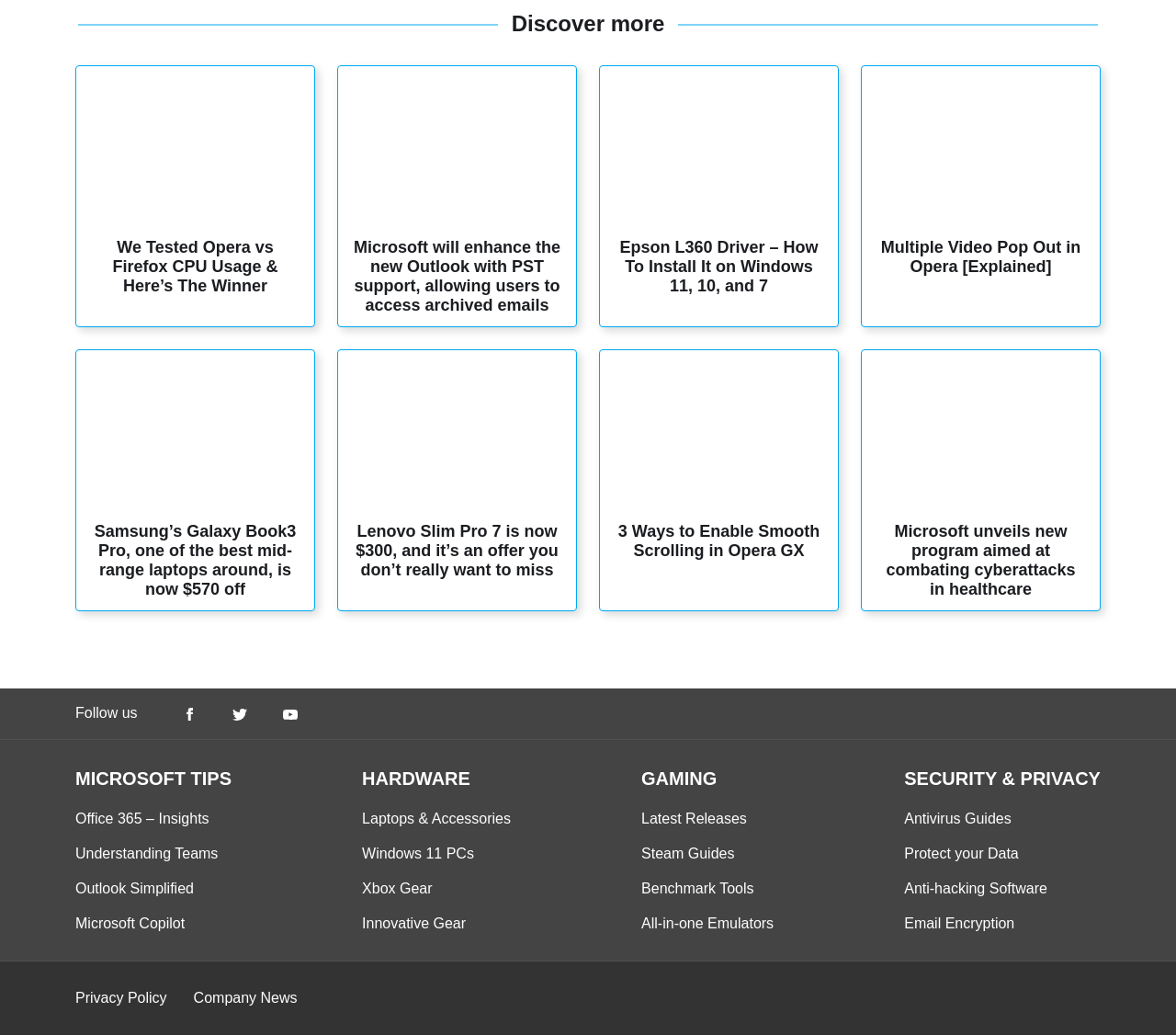Please find the bounding box for the UI component described as follows: "Hardware".

[0.308, 0.743, 0.434, 0.761]